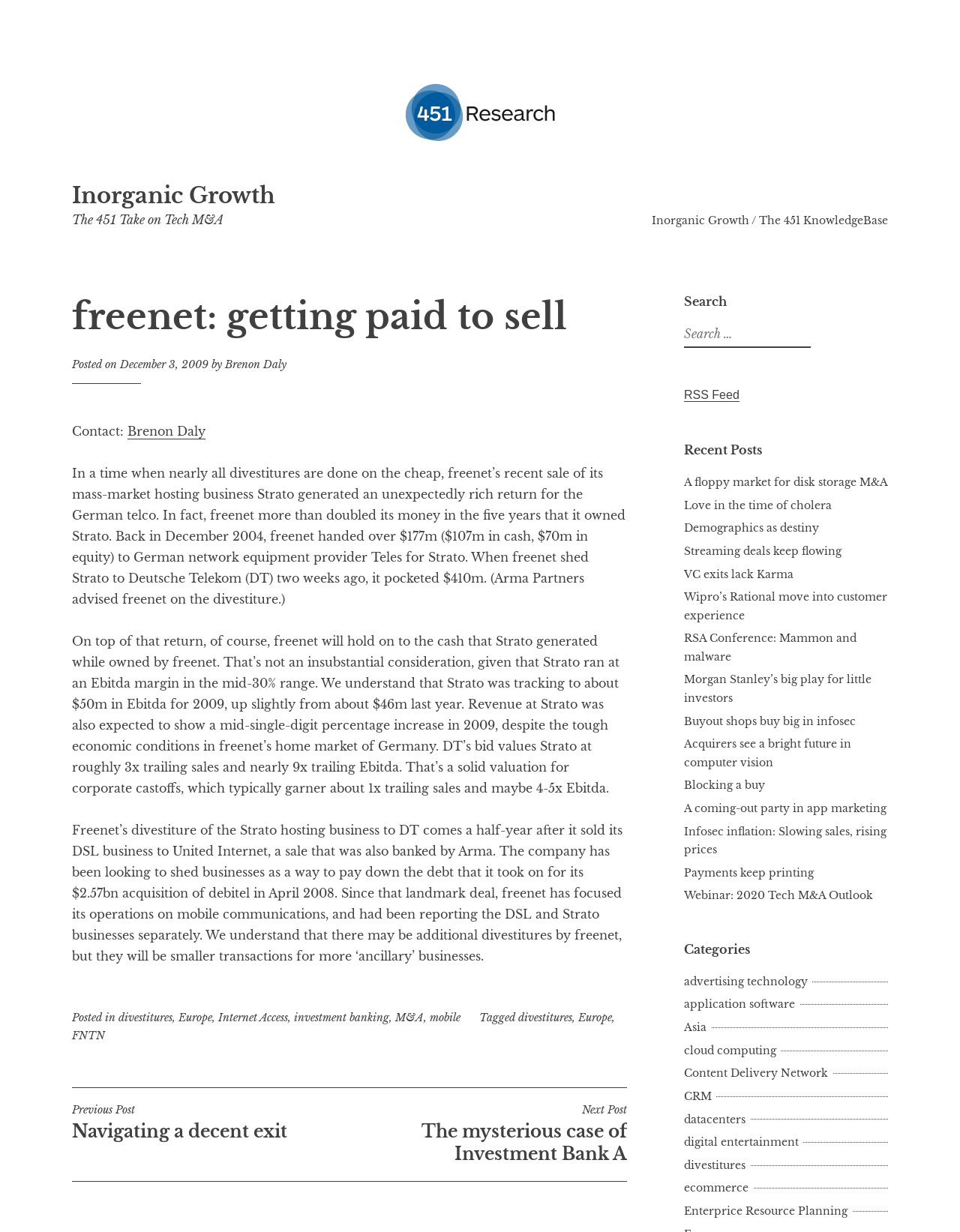What is the Ebitda margin of Strato? Look at the image and give a one-word or short phrase answer.

mid-30% range